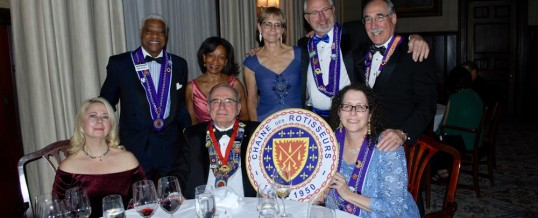Provide a comprehensive description of the image.

The image captures a moment from a gathering of the Albany Chaîne des Rôtisseurs, a prestigious gastronomic society, during an event held at The Fort Orange Club on February 18, 2018. The scene features eight members elegantly dressed, showcasing camaraderie and celebration. 

In the foreground, a group of four individuals is seated around a beautifully set table with glasses of red wine, while four others stand behind them. The centerpiece of the photograph is a prominent shield representing the Chaîne des Rôtisseurs, which is proudly held by one of the seated members. The atmosphere is festive, marked by a refined dining experience, evidenced by the sophisticated attire and the elegant decor in the background. This setting reflects the society's dedication to fine dining and social enjoyment, contributing to an event characterized by both elegance and gastronomic appreciation.